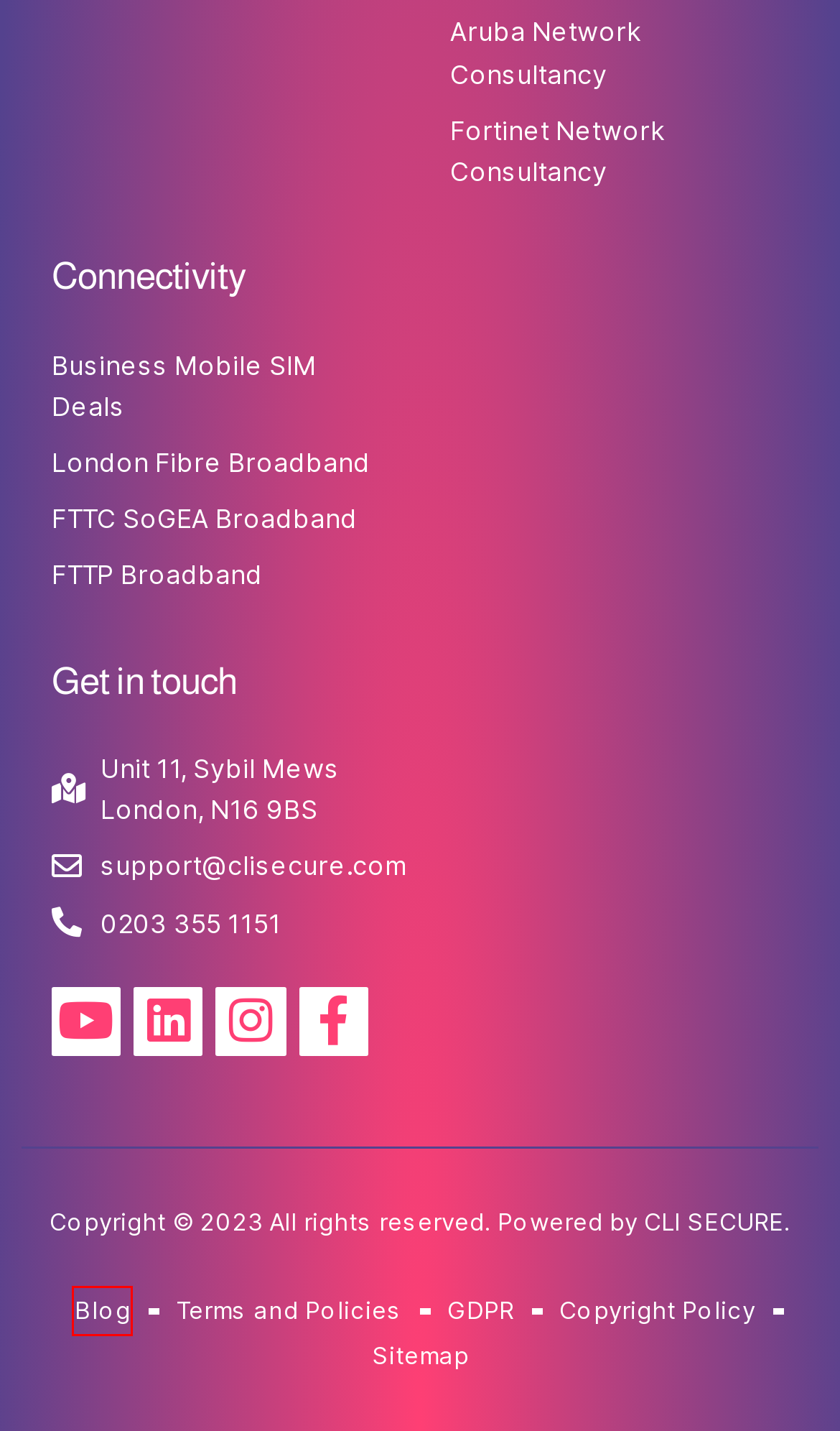A screenshot of a webpage is given with a red bounding box around a UI element. Choose the description that best matches the new webpage shown after clicking the element within the red bounding box. Here are the candidates:
A. Business Mobile SIM Deals | CLI Secure Ltd
B. Aruba Network Consultancy | Aruba Network Consultancy London
C. Terms & Policies | CLI Secure Ltd
D. Blog | IT Support Companies | IT Consultancy In London
E. FTTP Broadband and Internet Packages | CLI Secure Ltd
F. FTTC SoGEA Broadband and Internet Packages | CLI Secure Ltd
G. London Fibre Broadband | CLI Secure Ltd
H. Sitemap | CLI Secure Ltd

D